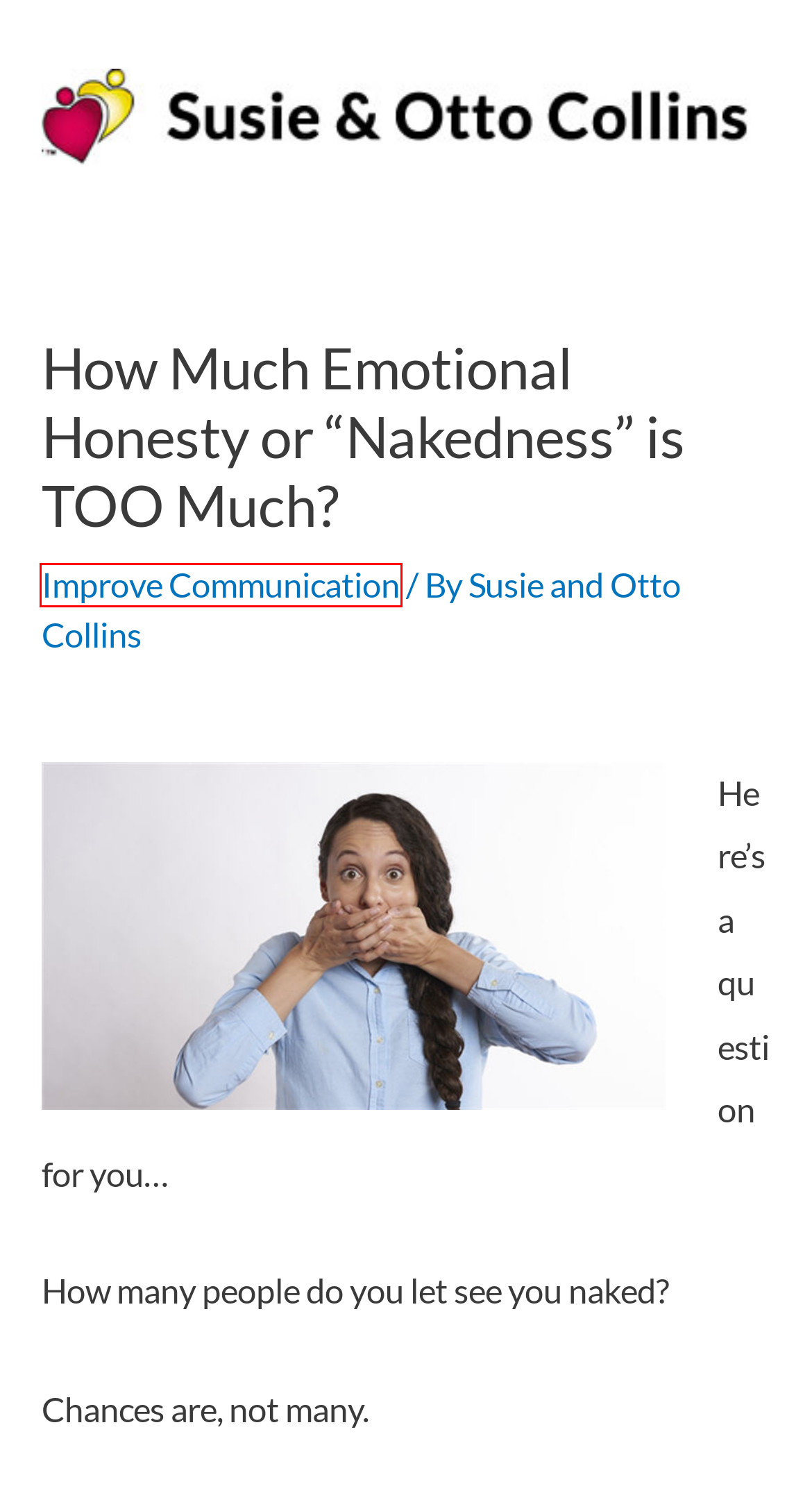You have a screenshot of a webpage with a red bounding box highlighting a UI element. Your task is to select the best webpage description that corresponds to the new webpage after clicking the element. Here are the descriptions:
A. The Inferiority/Superiority Dance: What It Really Is and How to Stop It - Susie & Otto Collins
B. Improve Communication Archives - Susie & Otto Collins
C. 3 Ways to Stop Negative Thinking From Ruining Your Relationship - Susie & Otto Collins
D. Relationship Advice | Susie and Otto Collins
E. Privacy Policy - Susie & Otto Collins
F. Contact Susie and Otto Collins - Susie & Otto Collins
G. Cookie Policy - Susie & Otto Collins
H. Terms of Service - Susie & Otto Collins

B